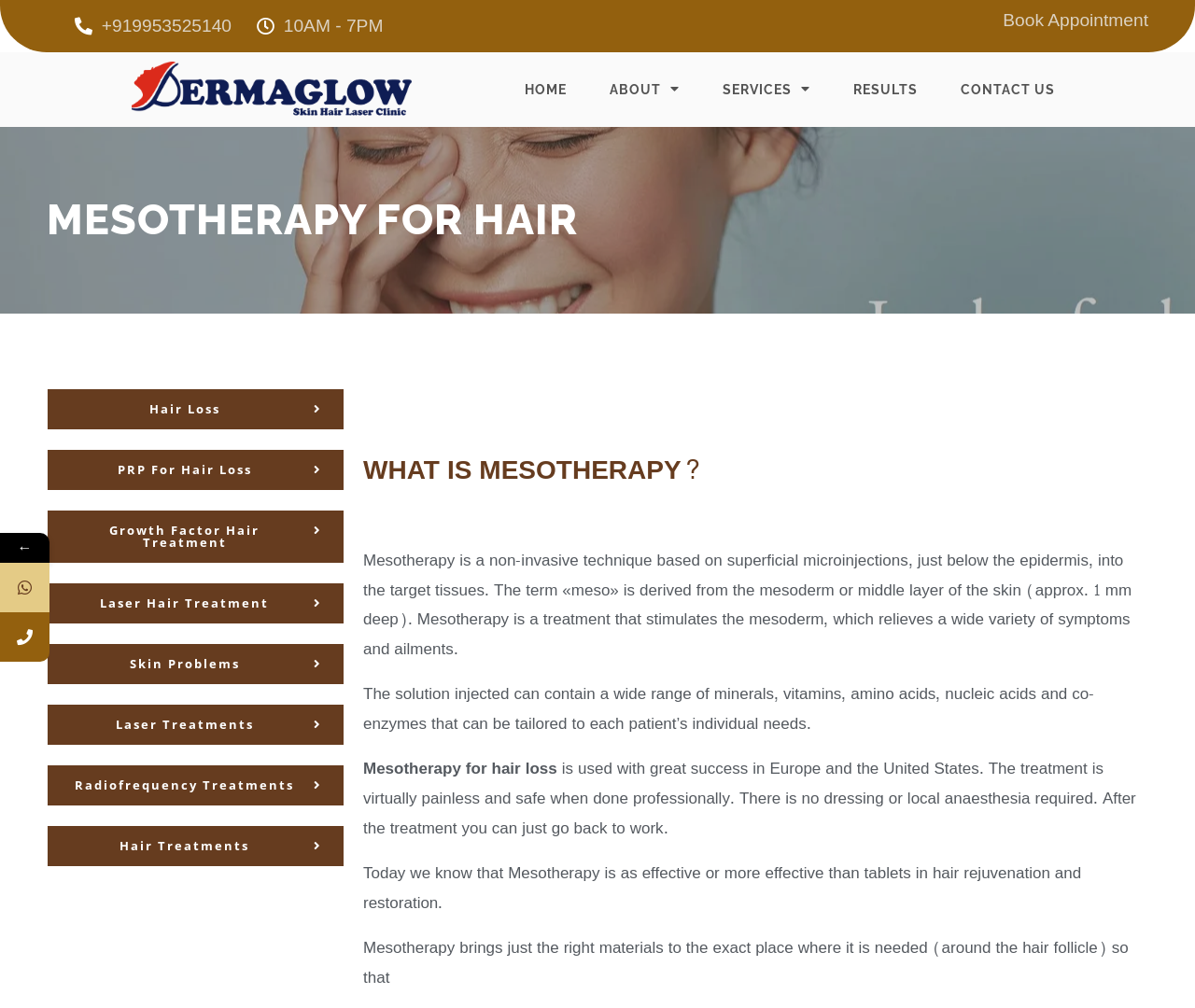What is the term 'meso' derived from?
Examine the image and provide an in-depth answer to the question.

According to the webpage, the term 'meso' is derived from the mesoderm or middle layer of the skin, which is approximately 1 mm deep.